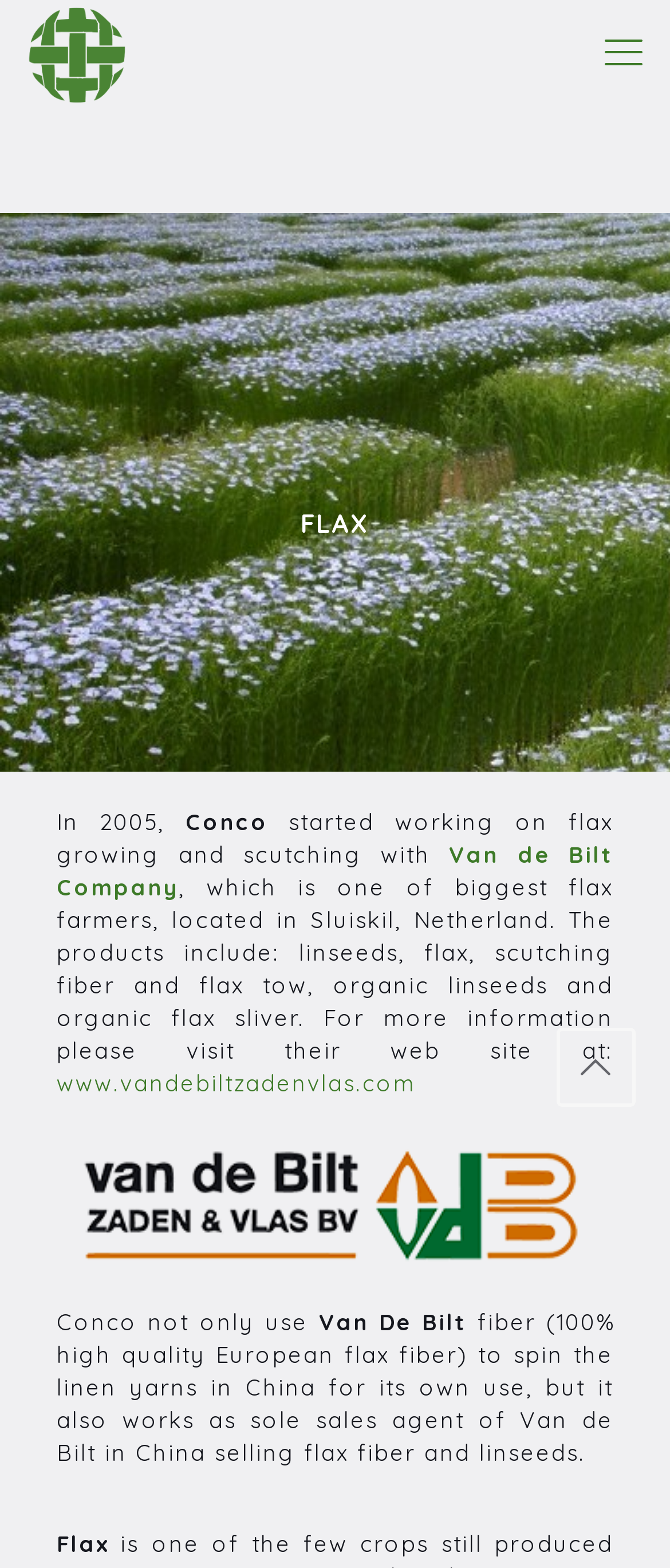Convey a detailed summary of the webpage, mentioning all key elements.

The webpage is about Conco and Flax, with a focus on the company's involvement in flax growing and scutching. At the top left, there is a link to "loghetto sezioni" accompanied by a small image. On the opposite side, at the top right, there is a link with a icon. 

Below the top section, there is a horizontal separator line that spans across the page. Above this separator, there is a heading "FLAX" in a prominent position. 

The main content of the page is divided into paragraphs of text. The first paragraph starts with "In 2005," and describes how Conco began working with Van de Bilt Company, a major flax farmer in the Netherlands. The text also lists the products offered by Van de Bilt, including linseeds, flax, and organic flax sliver. 

There is a link to Van de Bilt's website in the middle of the paragraph. Below this, there is an image of the Van de Bilt logo. The text continues, explaining that Conco not only uses Van de Bilt's fiber but also acts as the company's sales agent in China. 

At the bottom of the page, there is a link with an icon and a small heading "Flax" at the very bottom. There are a total of 5 links on the page, including the one at the top left and the one at the bottom right with an icon.